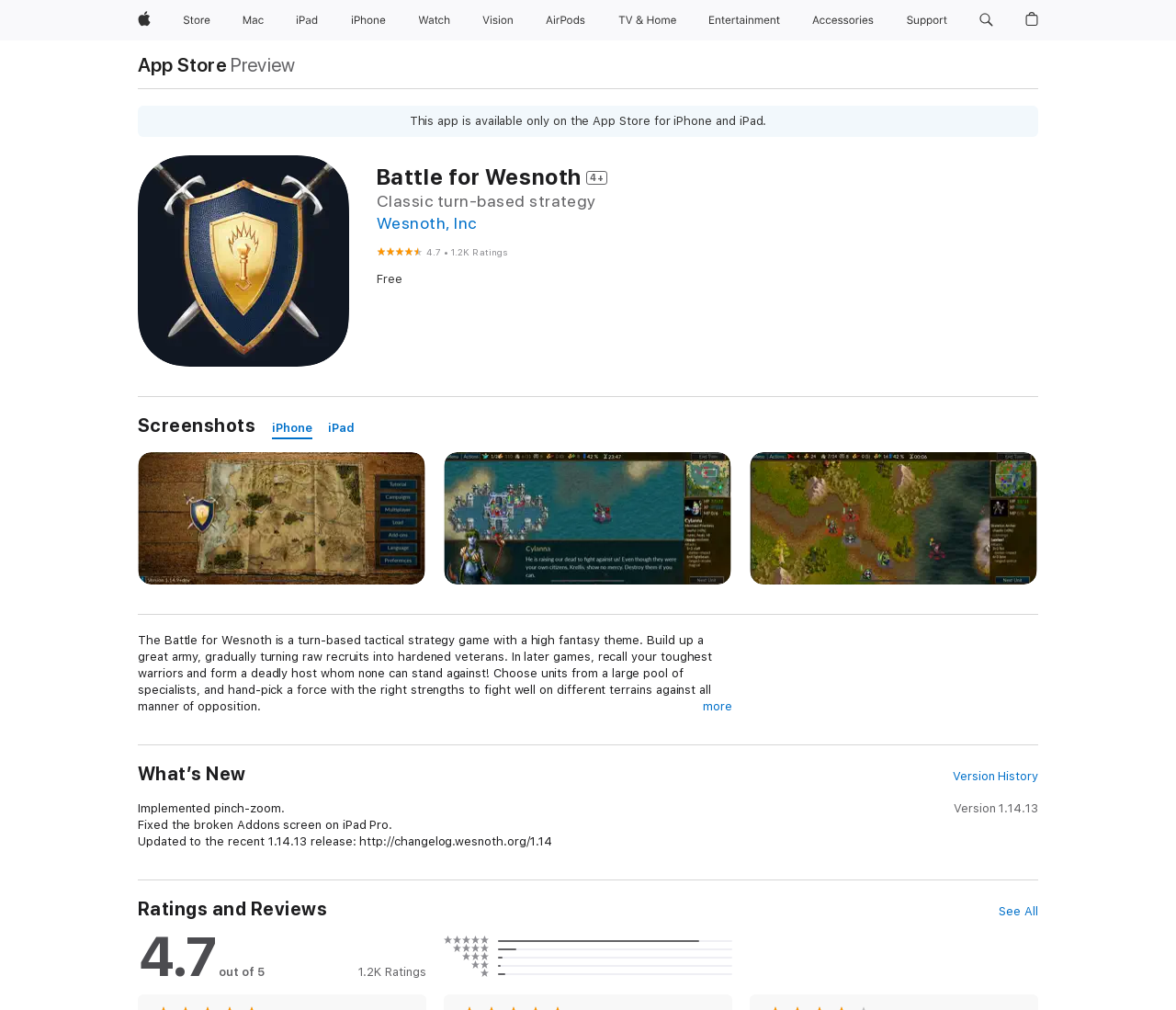From the webpage screenshot, predict the bounding box of the UI element that matches this description: "EverQuest II Discussion".

None